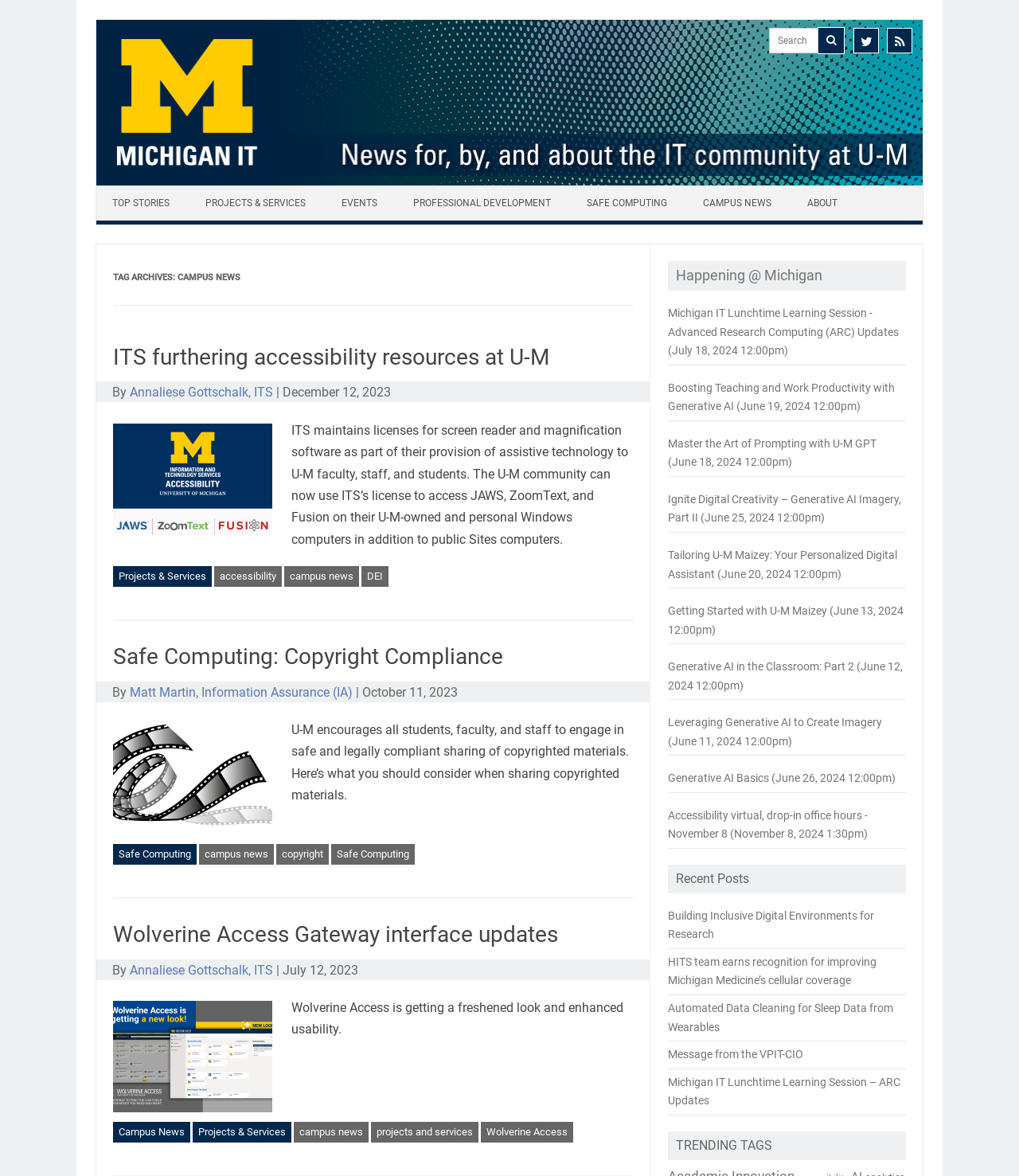Find the bounding box coordinates of the clickable area required to complete the following action: "Click the 'Source' link".

None